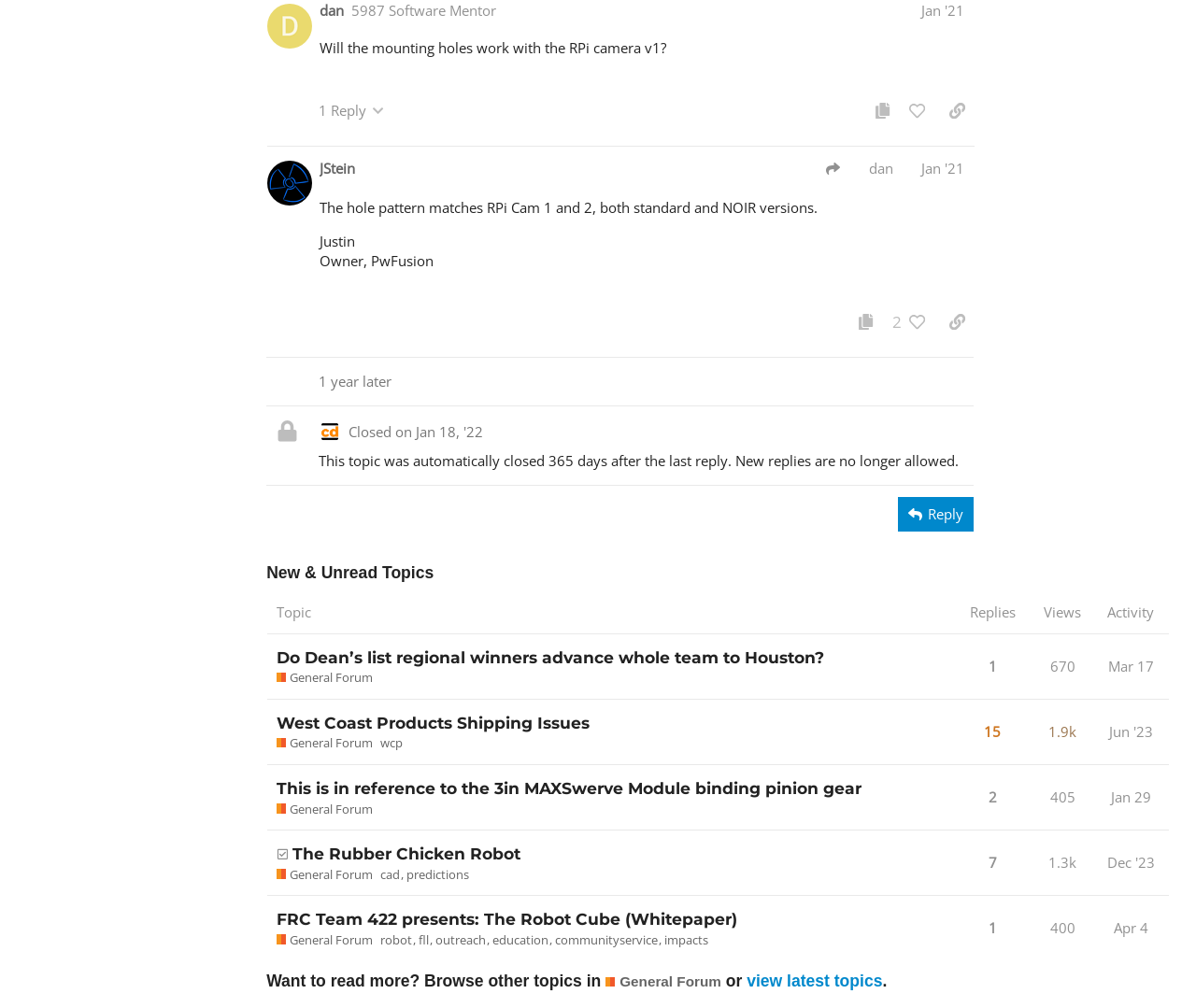Specify the bounding box coordinates of the area to click in order to follow the given instruction: "Like this post."

[0.752, 0.094, 0.781, 0.125]